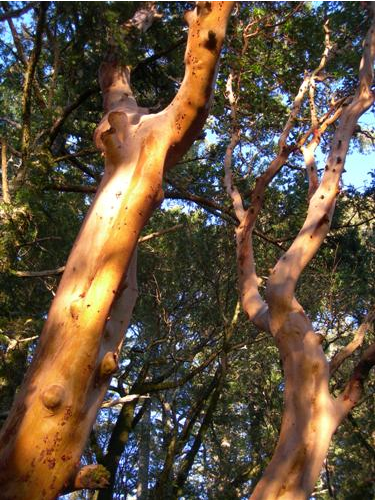Break down the image and describe each part extensively.

The image captures a stunning display of Madrone trees, showcasing their distinctive smooth, reddish-brown bark that contrasts beautifully with the surrounding greenery. The sunlight filters through the foliage, highlighting the unique twists and textures of the branches. This vibrant interplay of light and shadow emphasizes the organic forms, making the scene feel alive and inviting. The photograph invites viewers to appreciate the intricate beauty of nature, especially the remarkable features of Madrone bark, as it weaves through the rich backdrop of trees.